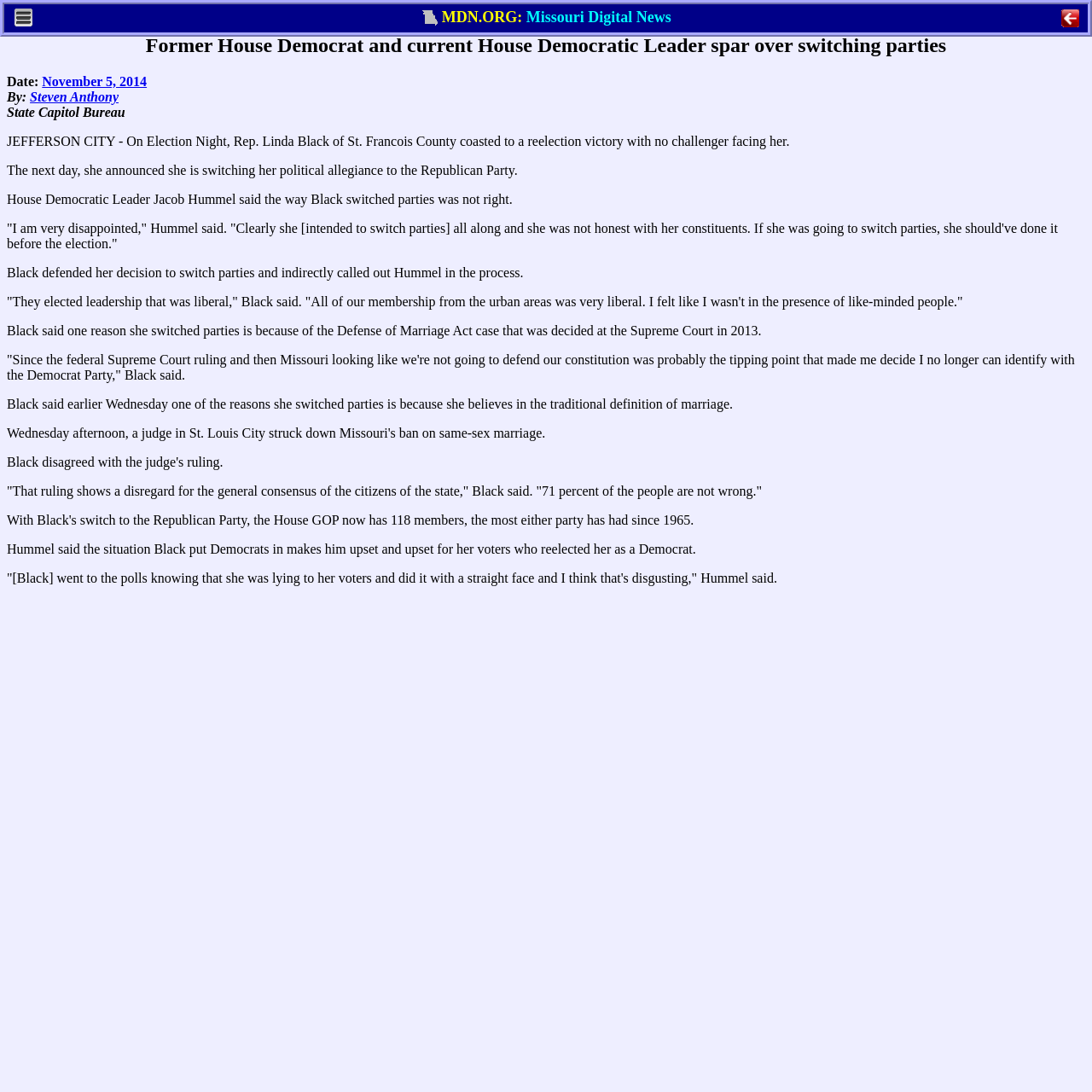Detail the webpage's structure and highlights in your description.

This webpage appears to be a news article about a former House Democrat, Rep. Linda Black, who switched parties to the Republican Party after winning a reelection victory. The article is from MDN.ORG, Missouri Digital News, and is dated November 5, 2014.

At the top of the page, there are three images, with the MDN.ORG logo and the title of the article "Former House Democrat and current House Democratic Leader spar over switching parties" in a large font. Below the title, there is a section with the date and author of the article, Steven Anthony, from the State Capitol Bureau.

The main content of the article is a series of paragraphs that describe the situation. The article starts by explaining that Rep. Linda Black won a reelection victory without a challenger, but then announced she was switching parties to the Republican Party. House Democratic Leader Jacob Hummel is quoted as being disappointed and feeling that Black was not honest with her constituents.

The article then presents Black's defense of her decision, citing the liberal leadership of the Democratic Party and her disagreement with their stance on the Defense of Marriage Act. Hummel is again quoted, expressing his upset and disgust at Black's actions, feeling that she lied to her voters.

Throughout the article, there are no other images or UI elements besides the text and the three images at the top. The text is organized in a clear and readable format, with each paragraph building on the previous one to tell the story of the controversy surrounding Rep. Black's party switch.